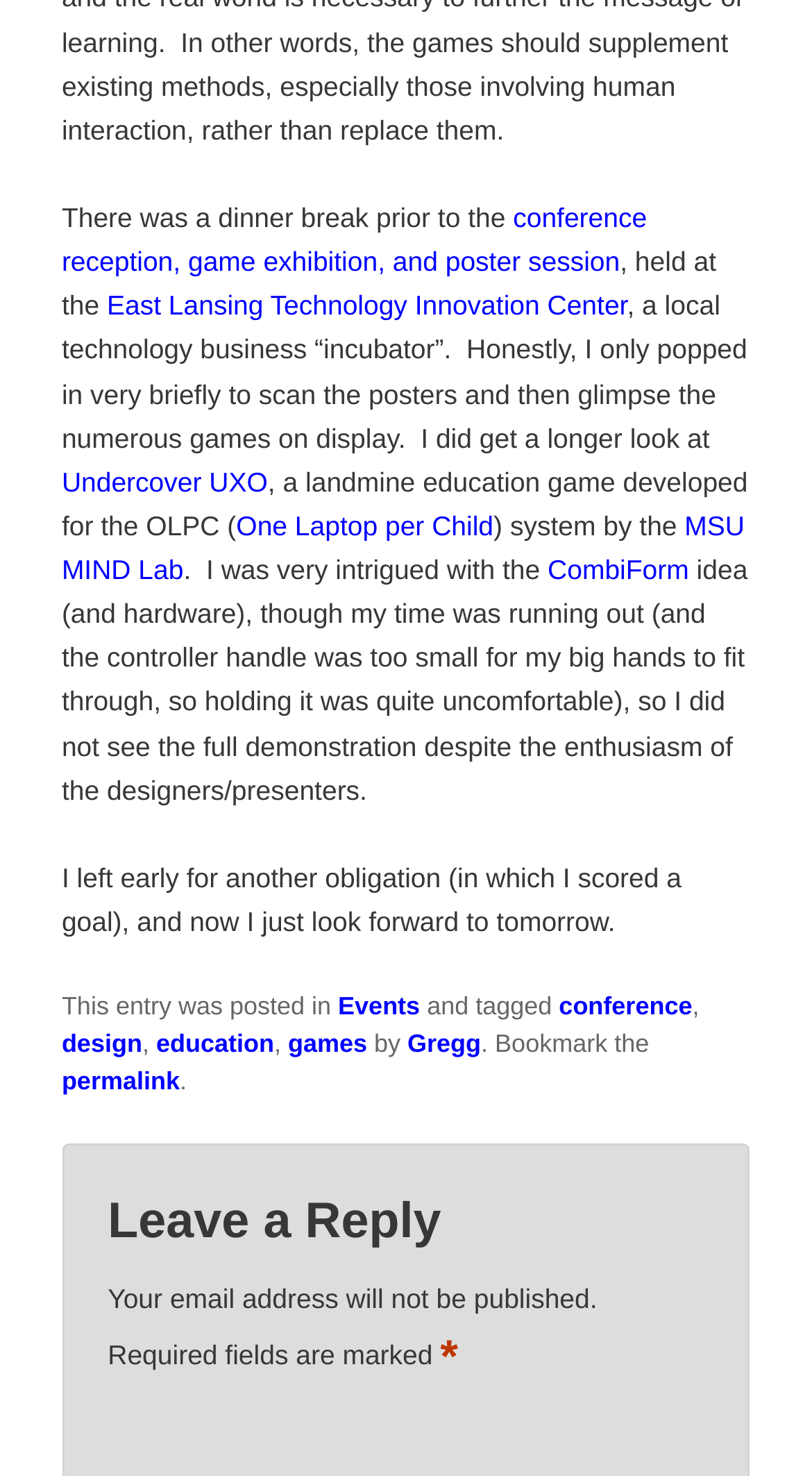Provide the bounding box coordinates for the UI element that is described by this text: "conference". The coordinates should be in the form of four float numbers between 0 and 1: [left, top, right, bottom].

[0.688, 0.672, 0.853, 0.692]